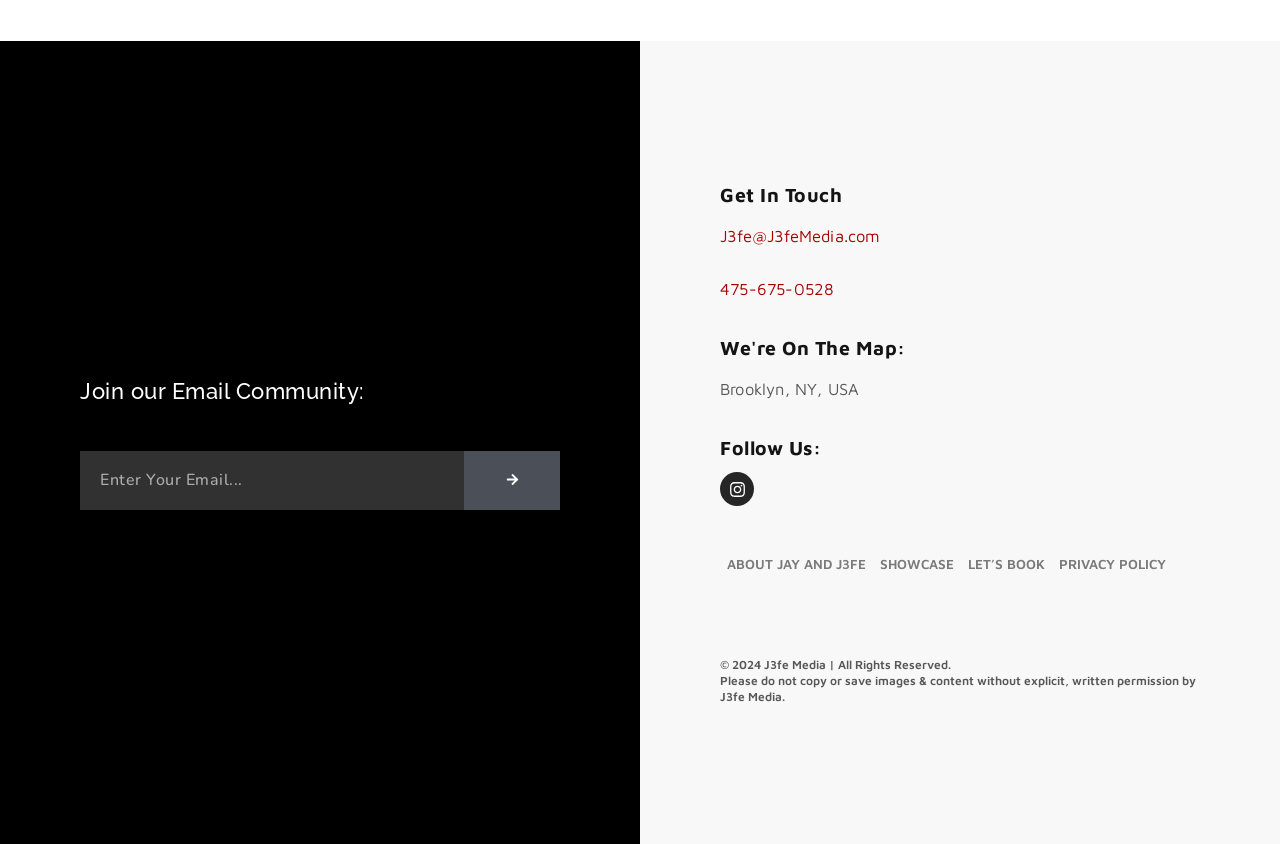Examine the image and give a thorough answer to the following question:
What is the phone number to get in touch?

I found the phone number by looking at the 'Get In Touch' section, where there is a link with the text '475-675-0528'.